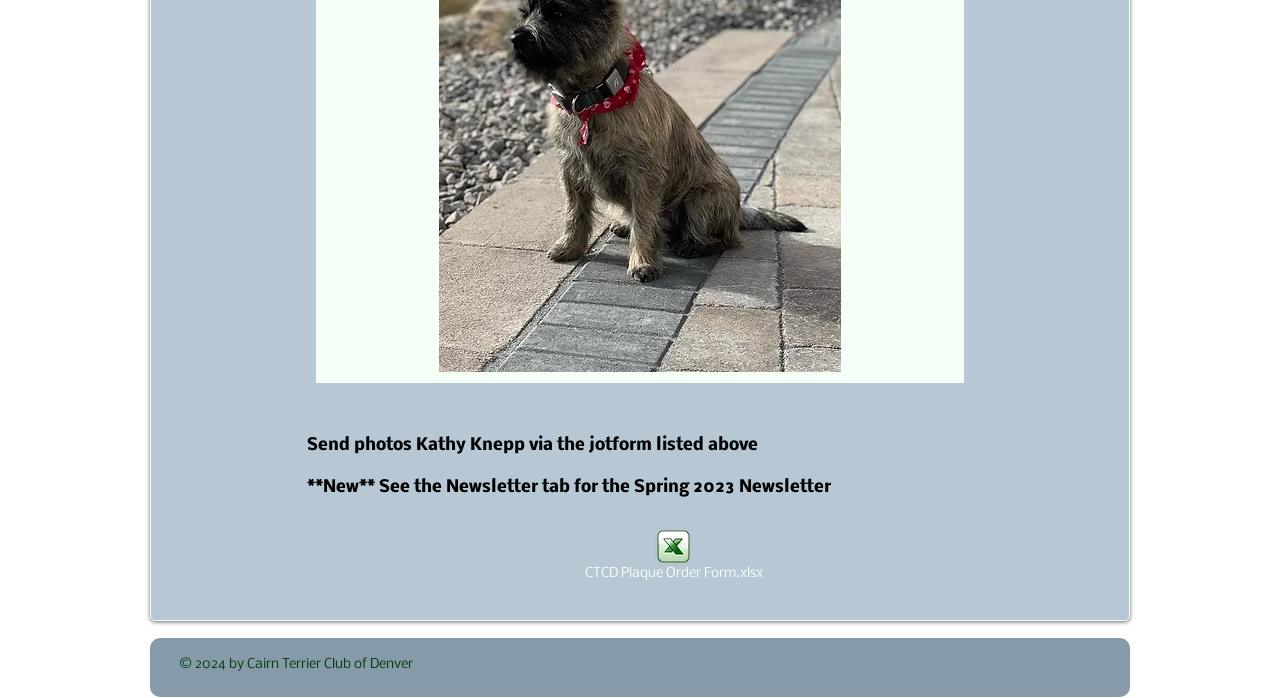Identify the bounding box for the described UI element: "CWA-SCA Canada".

None